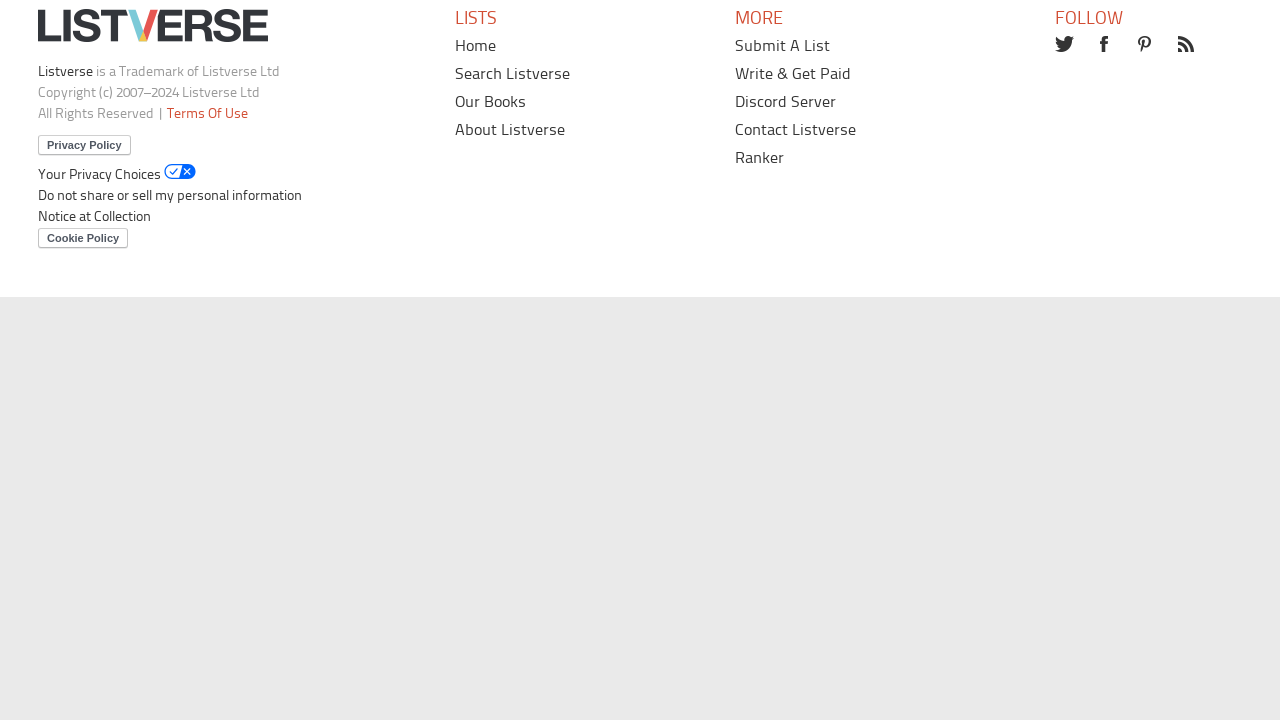What is Jamie's role?
From the image, respond using a single word or phrase.

Founder of Listverse